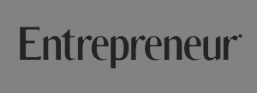Given the content of the image, can you provide a detailed answer to the question?
What is the tone of the image?

The use of sleek, bold typography and the word 'Entrepreneur' evokes a sense of professionalism and ambition, which is aligned with the themes of success and business endeavors.